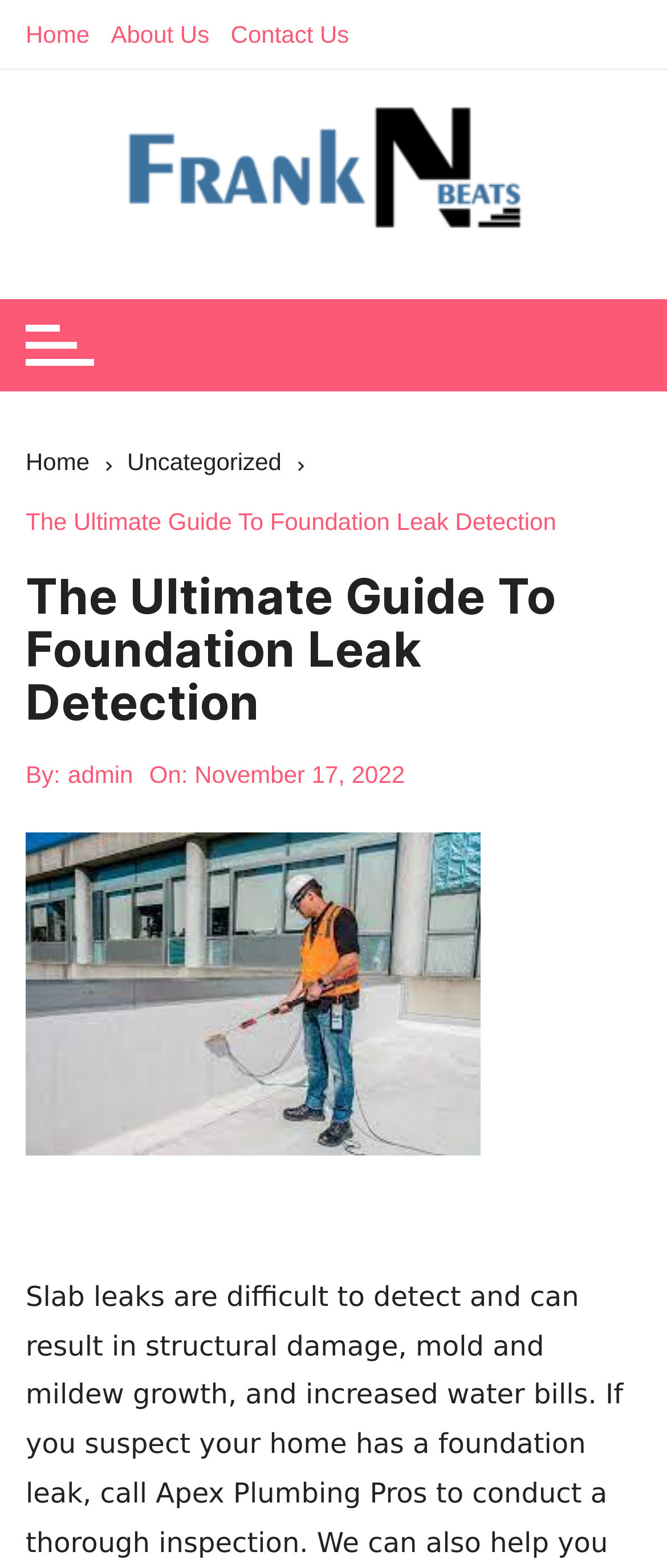What is the category of the article?
Based on the screenshot, respond with a single word or phrase.

Uncategorized